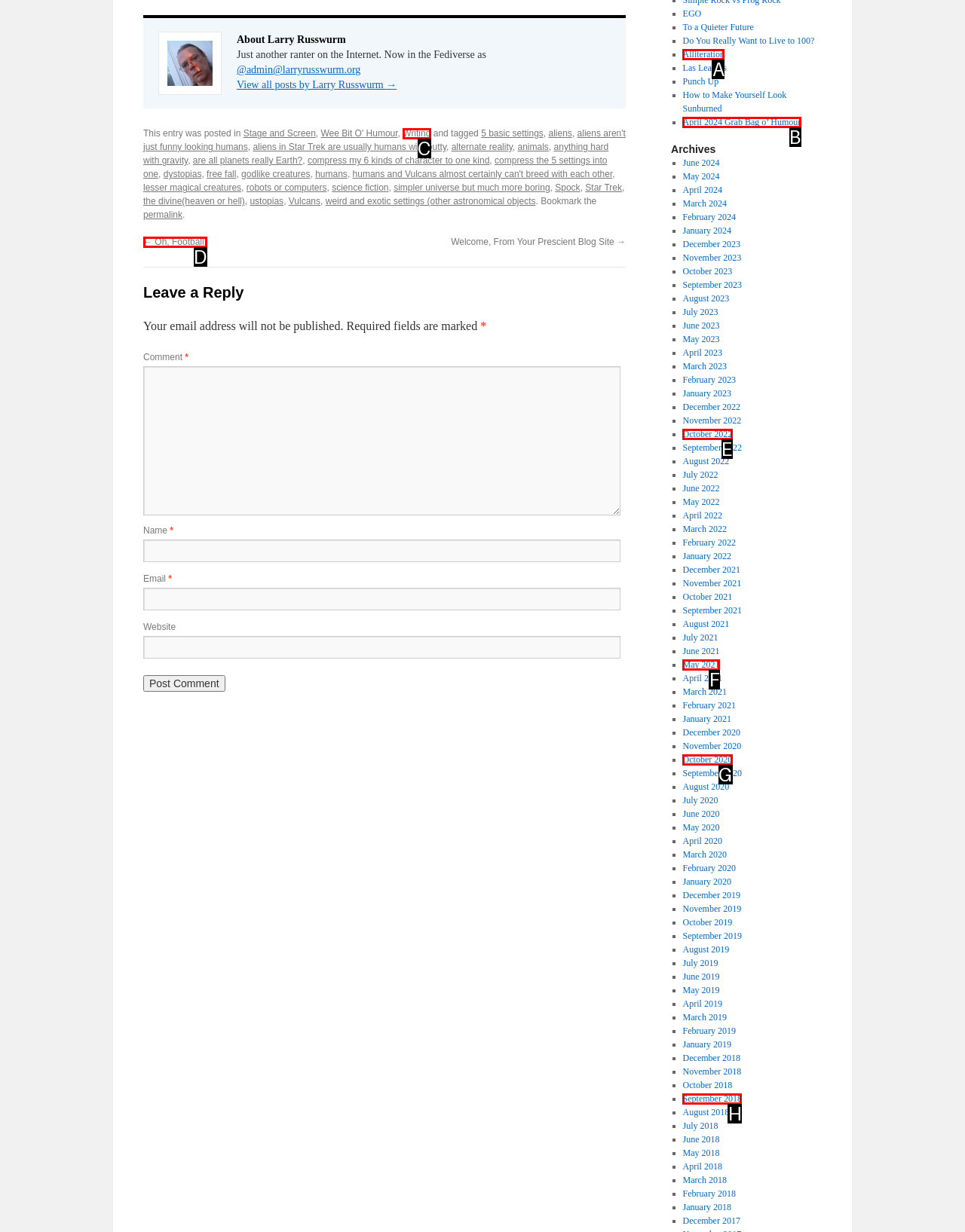Find the HTML element that matches the description provided: Writing
Answer using the corresponding option letter.

C